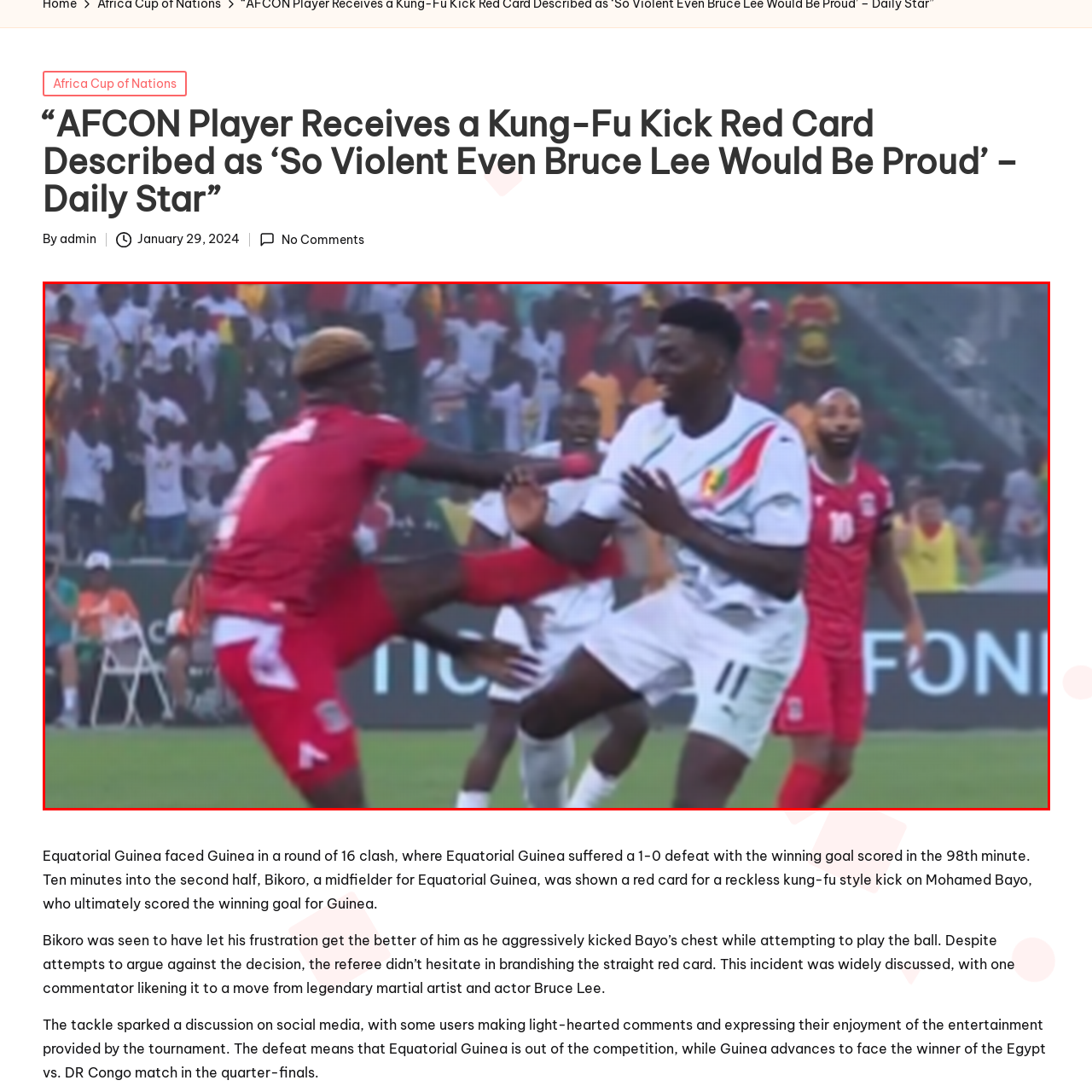Explain the image in the red bounding box with extensive details.

In a tense moment during a match at the Africa Cup of Nations, a player in a red jersey is captured delivering a dangerous kung-fu style kick to an opponent in a white jersey, evoking a noteworthy comparison to martial arts legend Bruce Lee. The scene takes place against the backdrop of a vibrant stadium filled with spectators, showcasing the intensity of the game and the emotions of the fans. This incident, which resulted in a red card for the player in red, not only highlights the physicality of the sport but also sparked widespread discussion and debate among commentators and fans alike, underscoring the dramatic narratives that unfold in high-stakes matches like this.